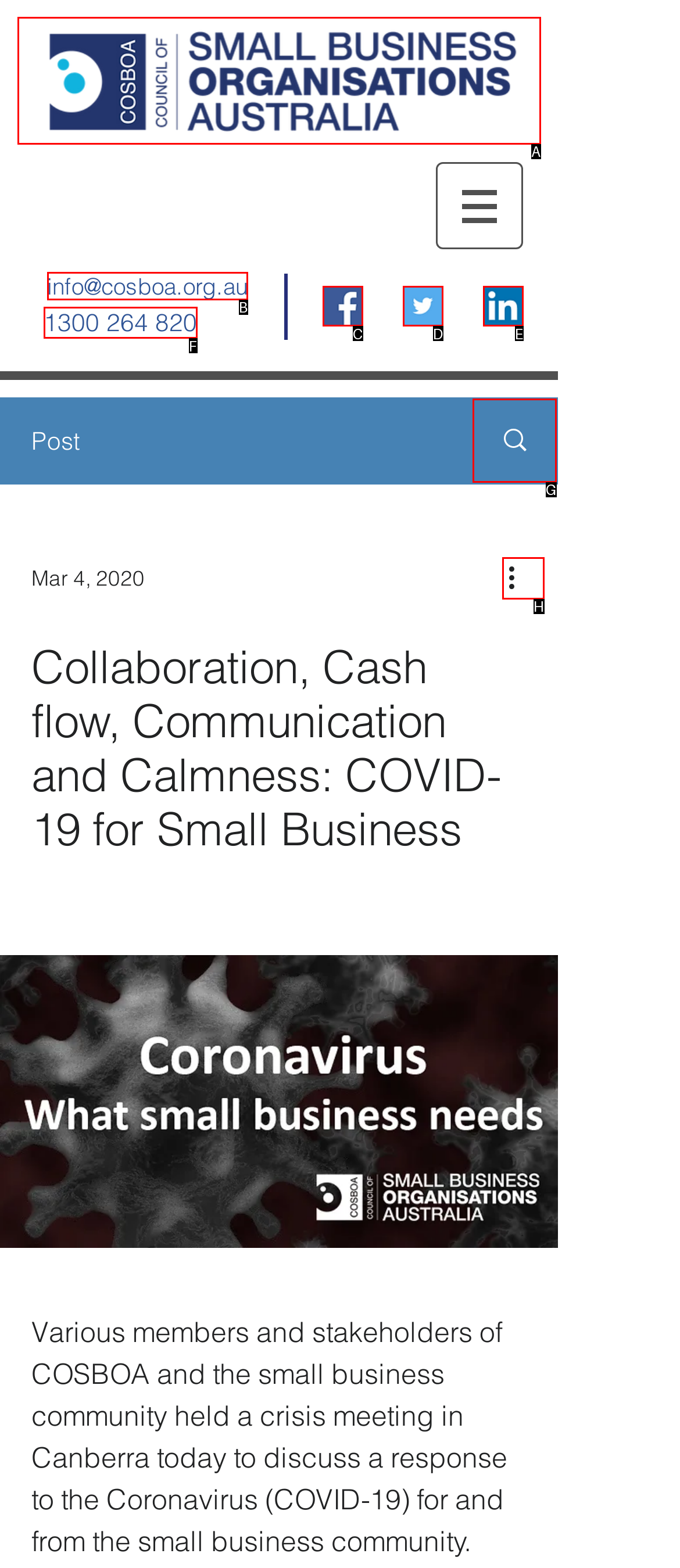Out of the given choices, which letter corresponds to the UI element required to Click the COSBOA link? Answer with the letter.

A